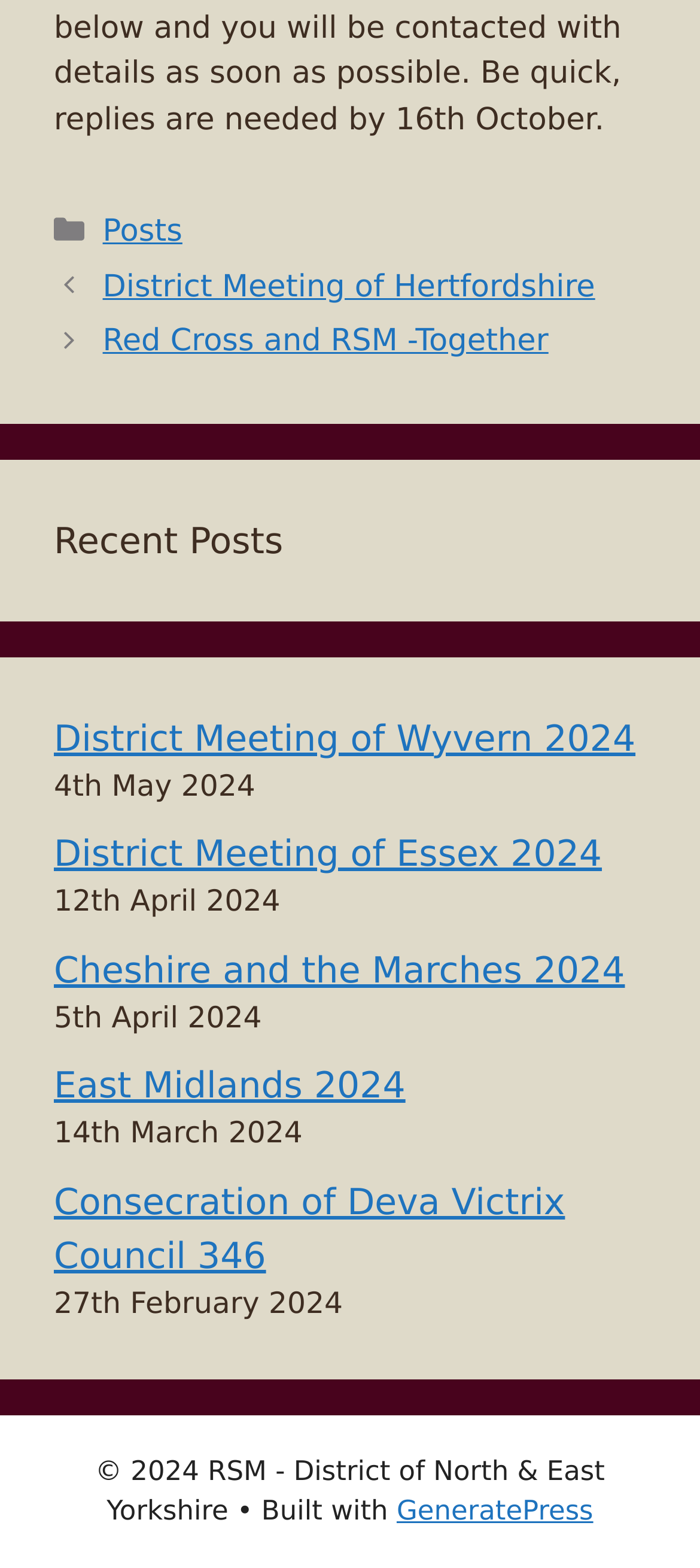Please specify the coordinates of the bounding box for the element that should be clicked to carry out this instruction: "Read about District Meeting of Wyvern 2024". The coordinates must be four float numbers between 0 and 1, formatted as [left, top, right, bottom].

[0.077, 0.457, 0.908, 0.485]